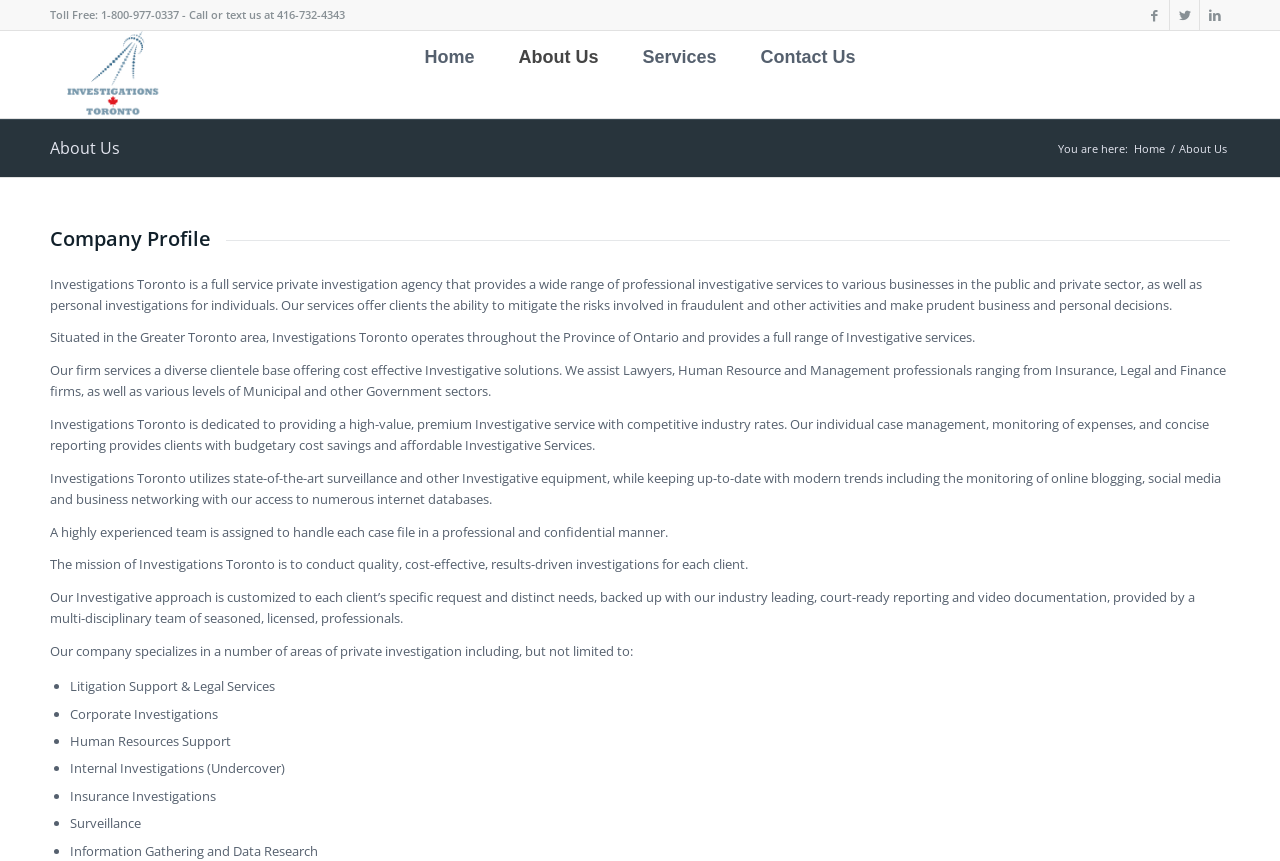What is the mission of Investigations Toronto?
Carefully examine the image and provide a detailed answer to the question.

I found the mission of the agency by reading the static text element that states 'The mission of Investigations Toronto is to conduct quality, cost-effective, results-driven investigations for each client'.